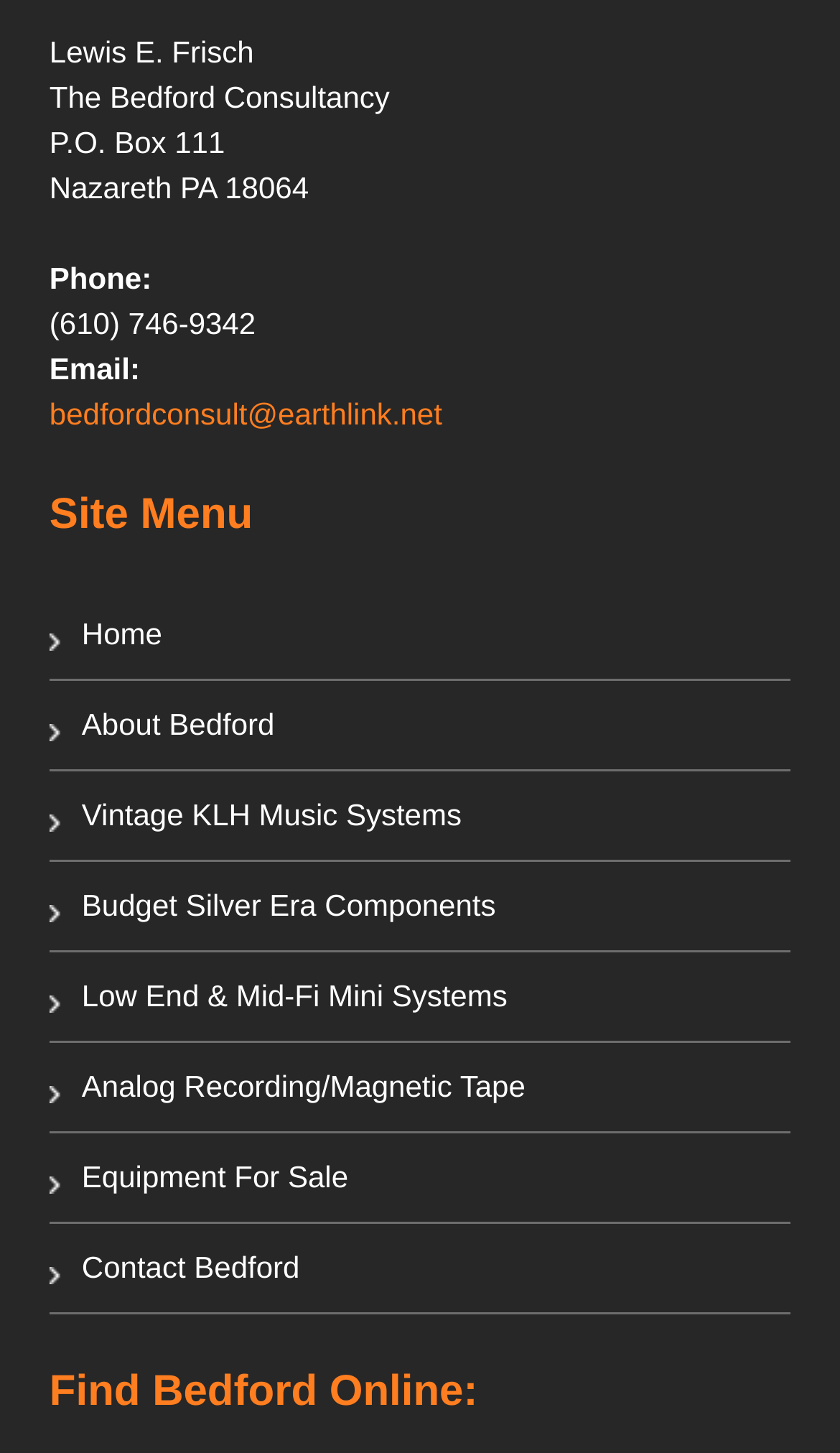How many links are there in the Site Menu?
Provide a comprehensive and detailed answer to the question.

The number of links in the Site Menu can be counted by looking at the list of links below the 'Site Menu' heading, which includes links to 'Home', 'About Bedford', 'Vintage KLH Music Systems', 'Budget Silver Era Components', 'Low End & Mid-Fi Mini Systems', 'Analog Recording/Magnetic Tape', and 'Equipment For Sale'.